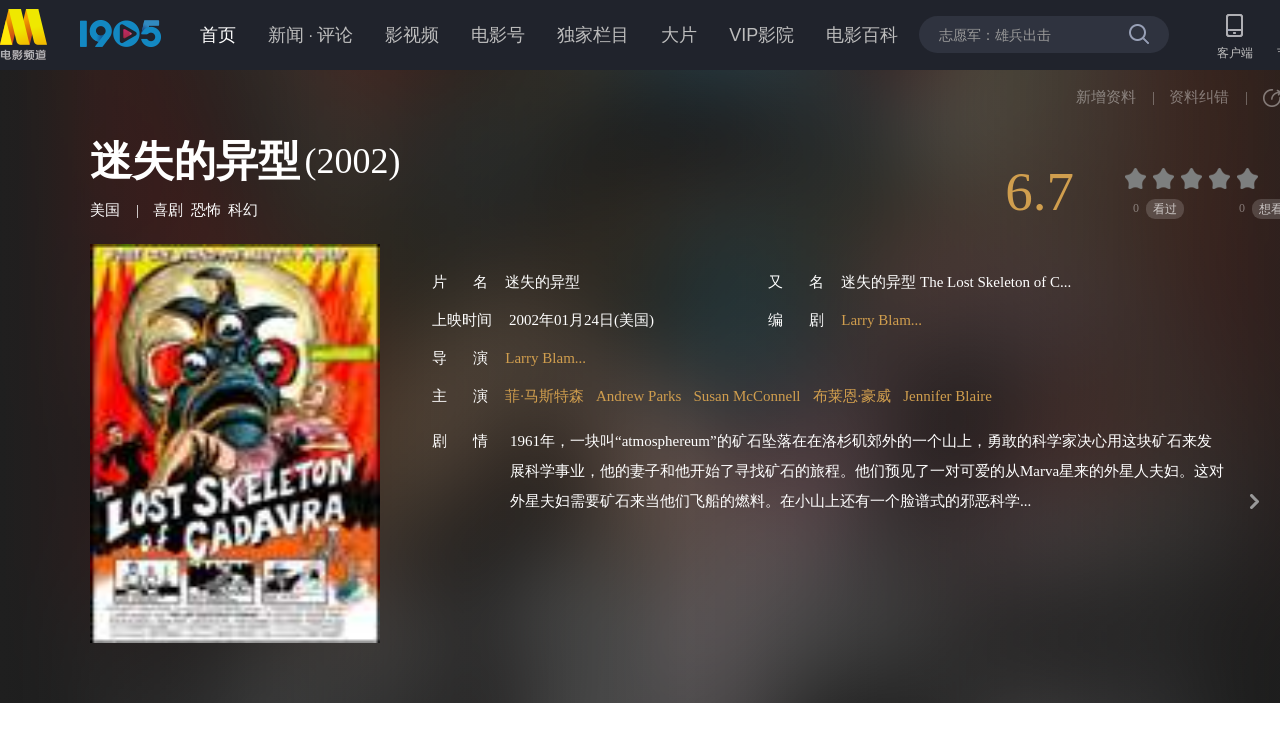Determine the bounding box coordinates of the element's region needed to click to follow the instruction: "Click the '客户端' link". Provide these coordinates as four float numbers between 0 and 1, formatted as [left, top, right, bottom].

[0.951, 0.036, 0.979, 0.083]